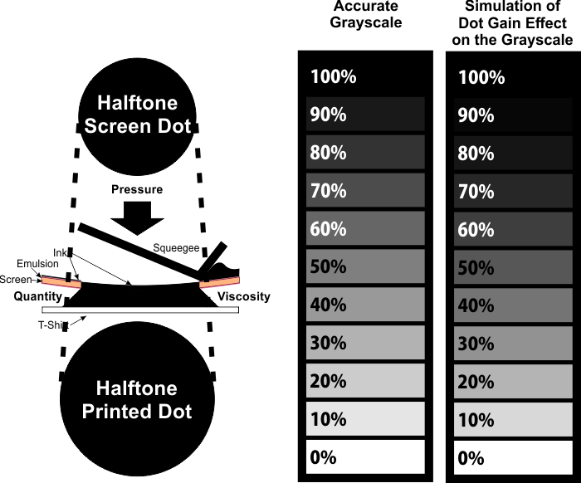Explain the image in a detailed way.

The image illustrates the concept of dot gain in screen printing, featuring a detailed graphic that compares halftone screen dots to printed dots. On the left side, a diagram shows the relationship between various factors affecting the dot size during the screen printing process, such as pressure, viscosity, and the quantity of ink applied. It highlights how the halftone screen dot transforms into a larger printed dot on a T-shirt due to these factors.

On the right side of the image, two grayscale charts are presented: one represents the accurate grayscale values, while the other simulates how dot gain affects these values. The simulation highlights the discrepancies in color density that can occur during the printing process, demonstrating how printed shades can appear darker than intended. This visual explanation effectively aids in understanding the implications of dot gain on color accuracy in screen printing, making it a valuable resource for professionals in the field.